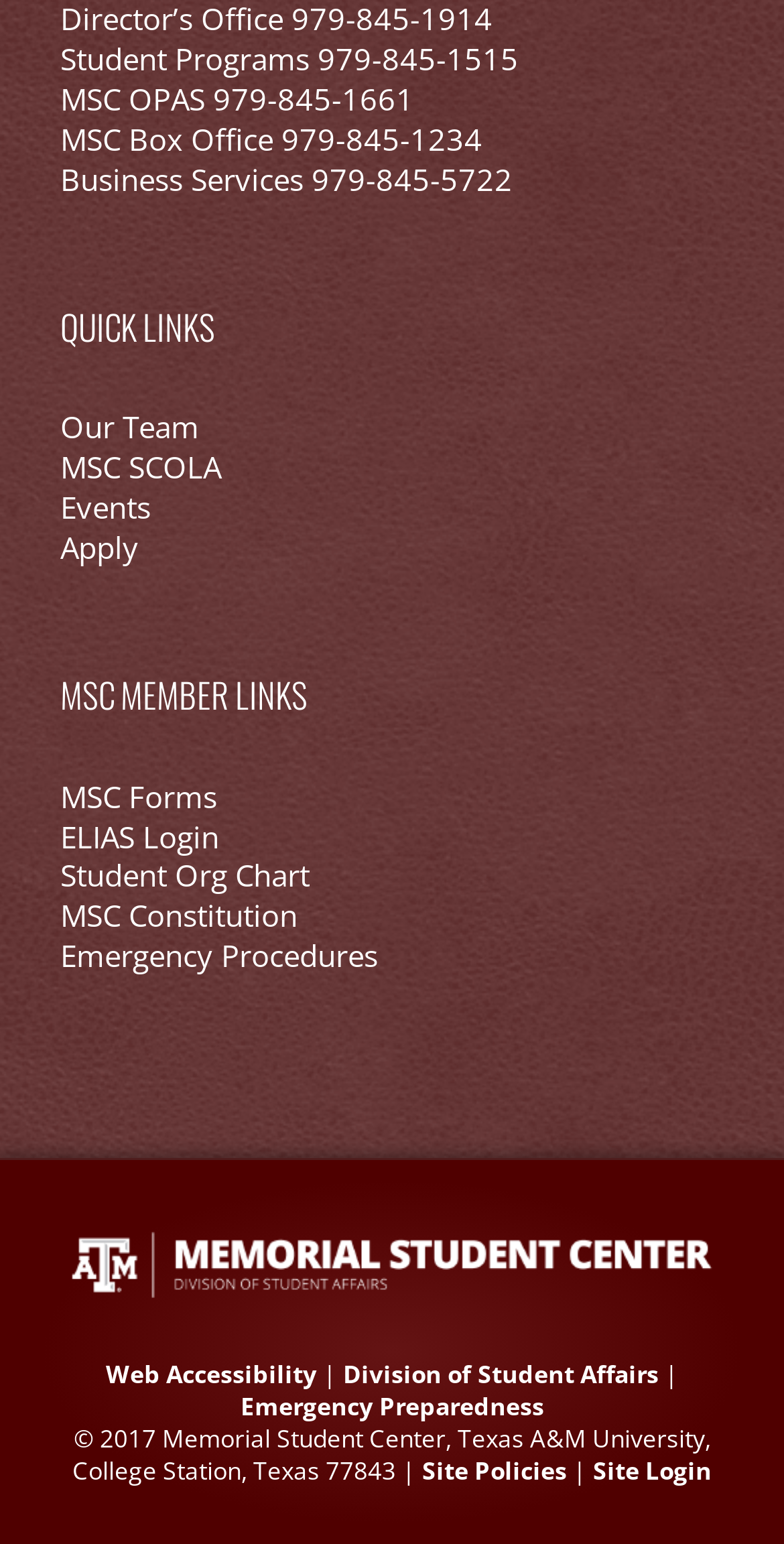Please reply to the following question using a single word or phrase: 
What is the last link in the 'MSC MEMBER LINKS' section?

Emergency Procedures